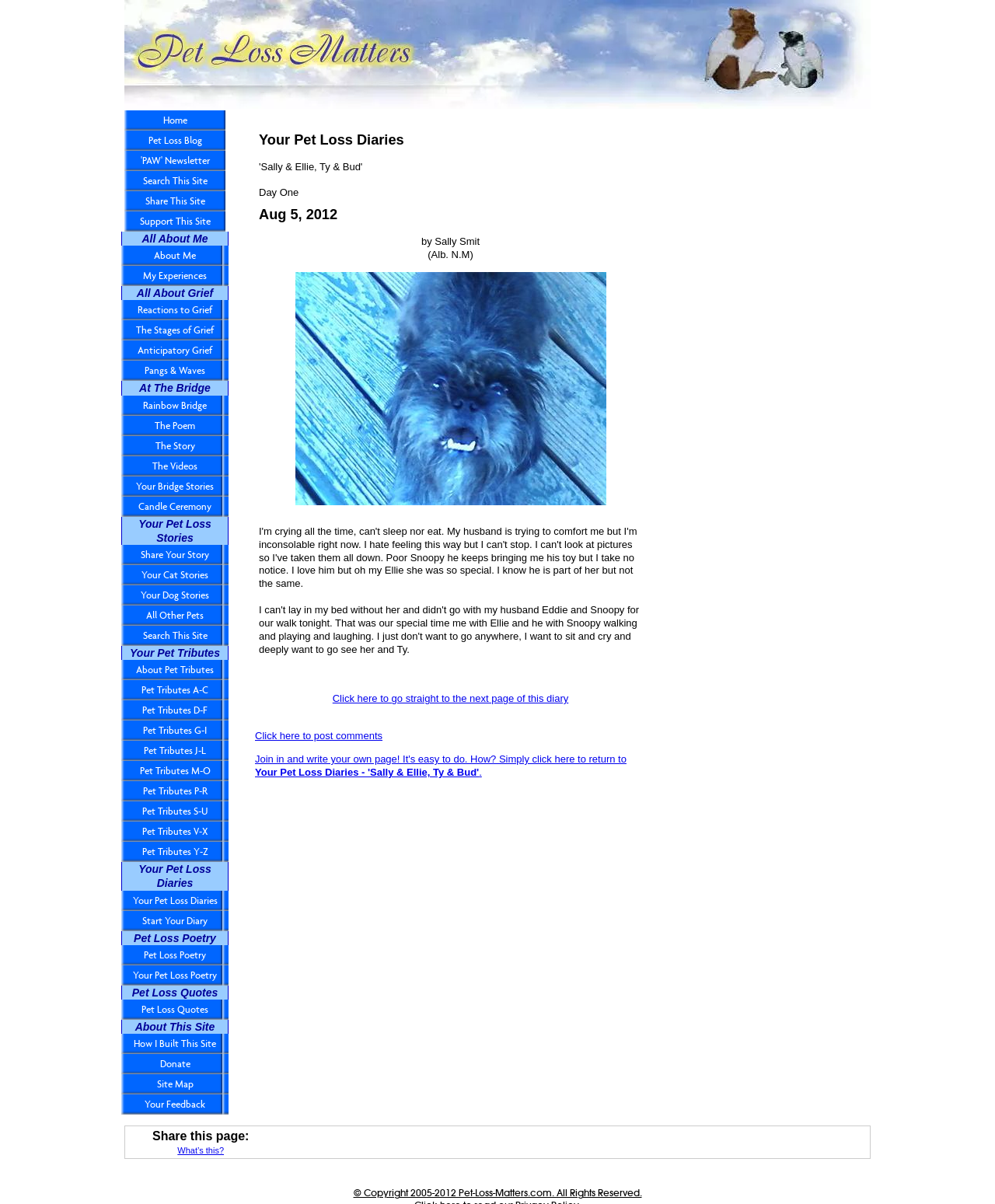What is the function of the link 'Search This Site'?
Identify the answer in the screenshot and reply with a single word or phrase.

To search the site